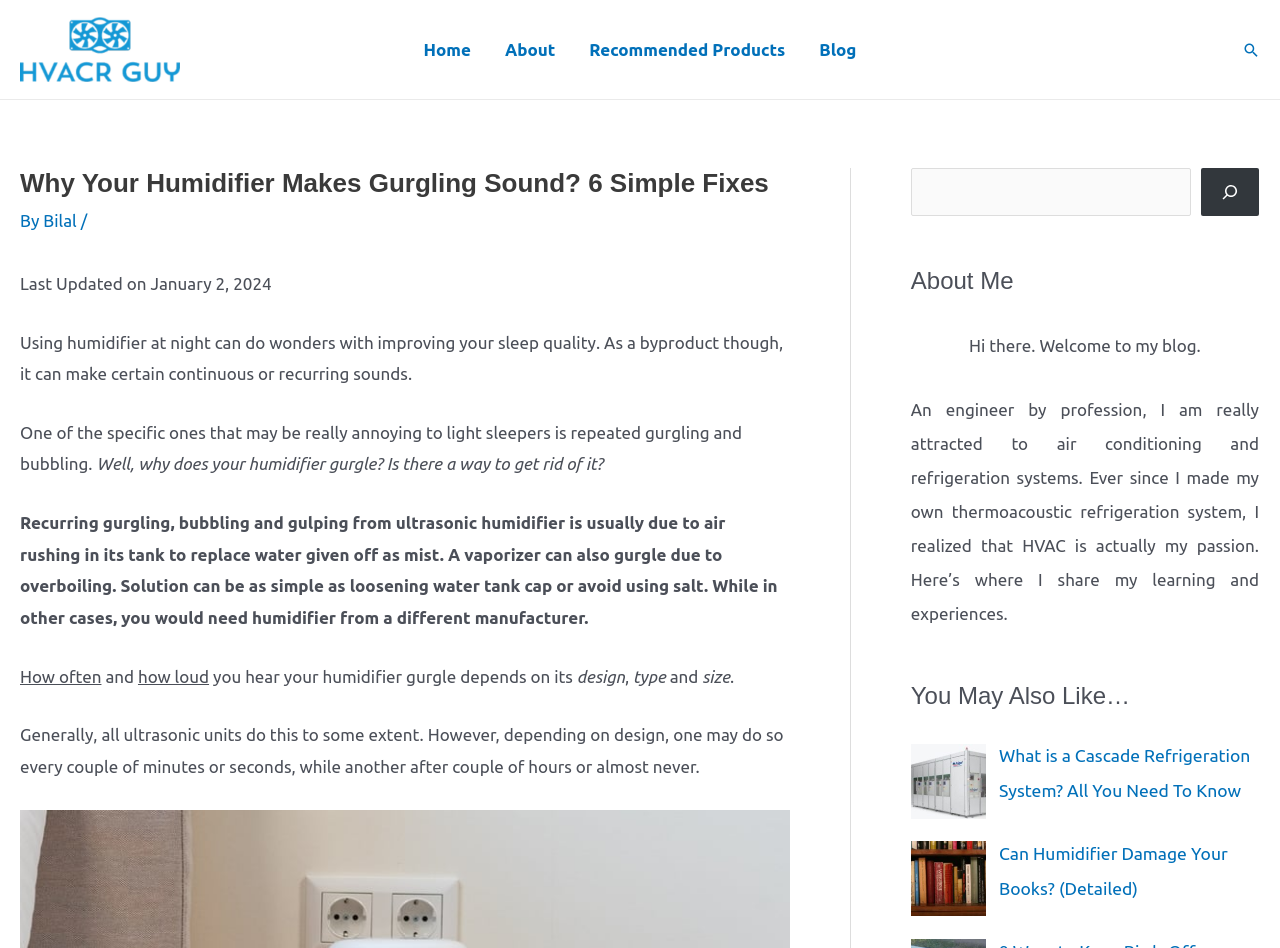Show the bounding box coordinates for the element that needs to be clicked to execute the following instruction: "Visit the 'Recommended Products' page". Provide the coordinates in the form of four float numbers between 0 and 1, i.e., [left, top, right, bottom].

[0.447, 0.026, 0.627, 0.079]